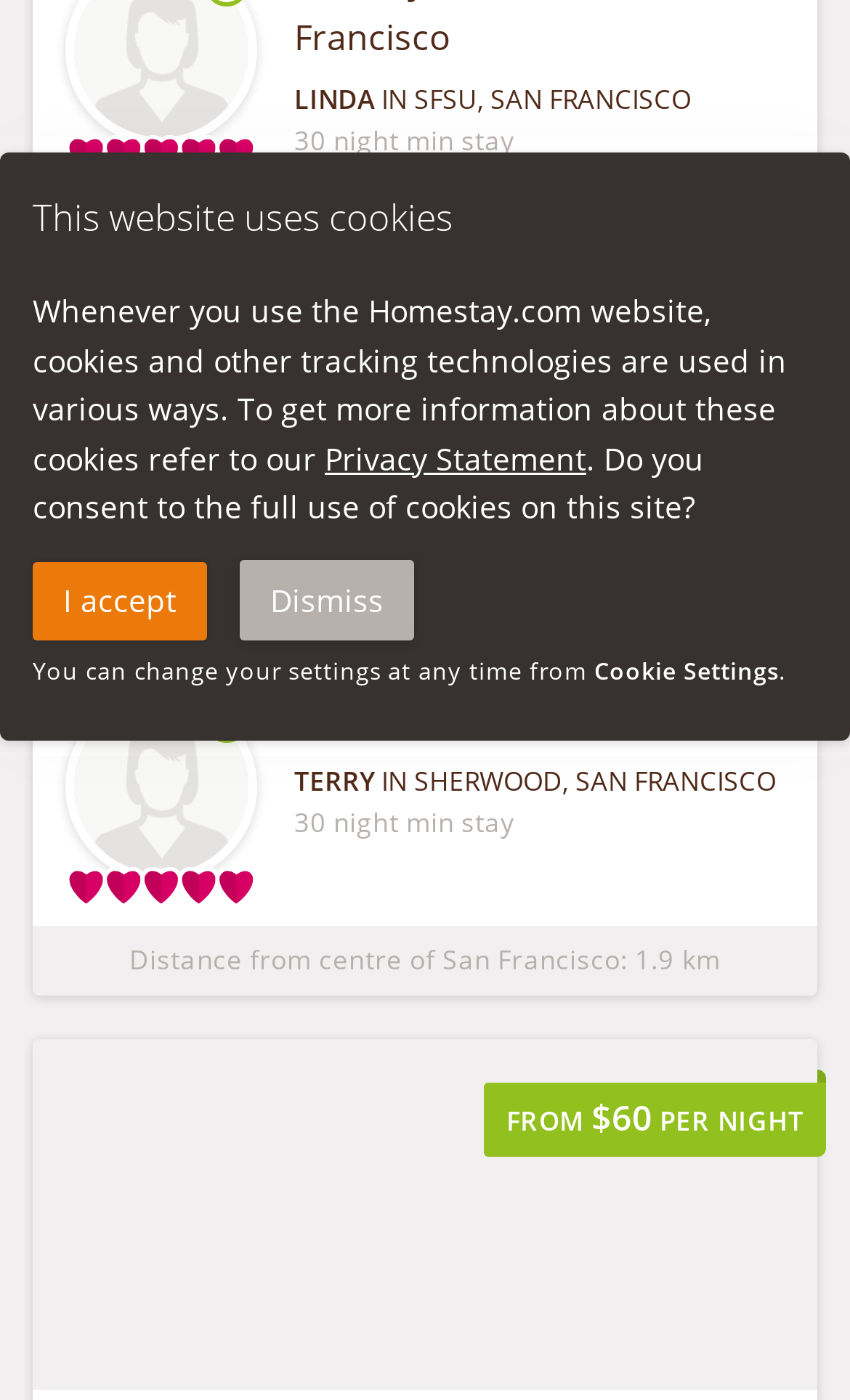Provide the bounding box coordinates, formatted as (top-left x, top-left y, bottom-right x, bottom-right y), with all values being floating point numbers between 0 and 1. Identify the bounding box of the UI element that matches the description: Cookie Settings

[0.699, 0.472, 0.916, 0.49]